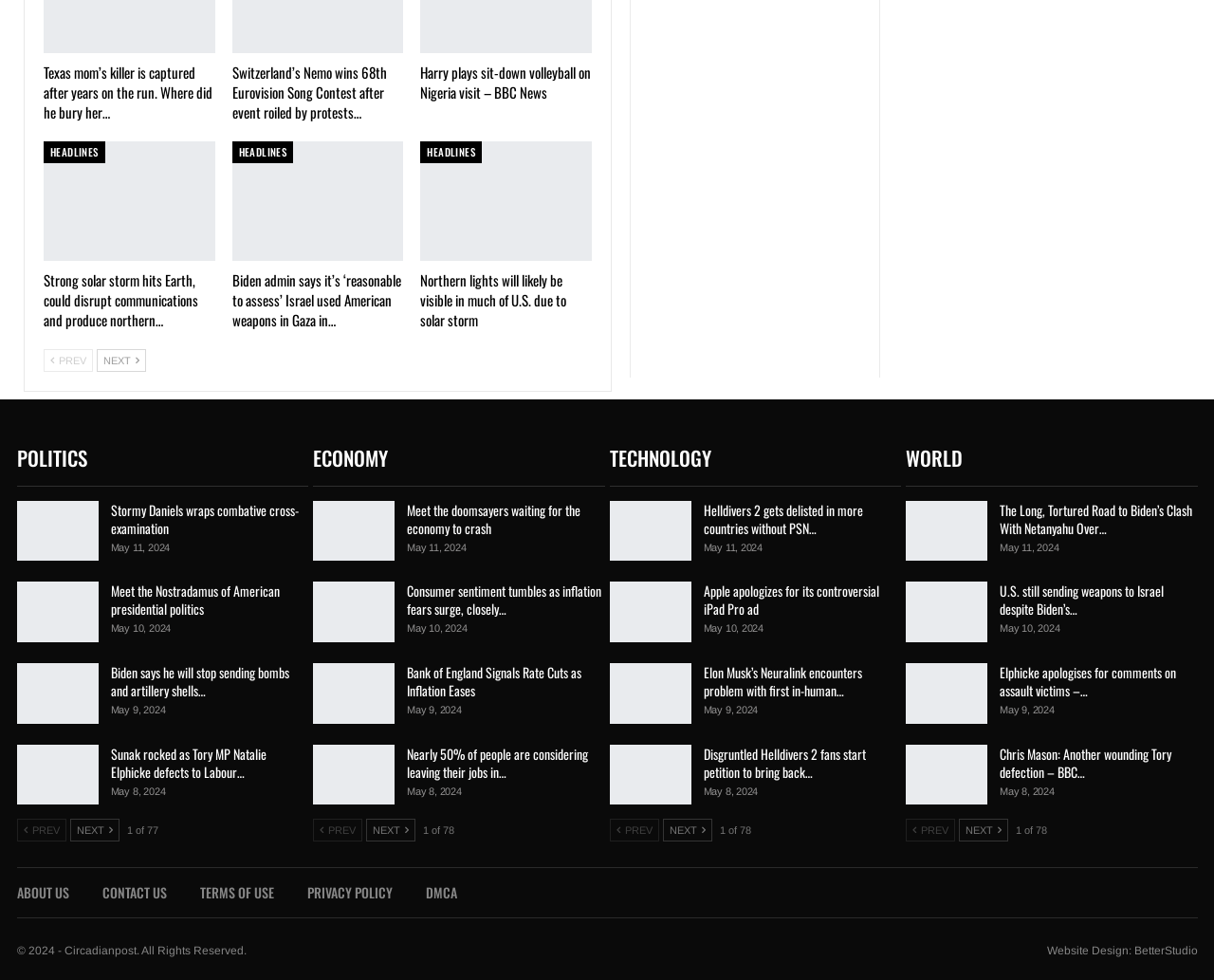What is the category of the article 'Helldivers 2 gets delisted in more countries without PSN…'?
Using the image as a reference, give an elaborate response to the question.

I found the article 'Helldivers 2 gets delisted in more countries without PSN…' in the sidebar section labeled 'TECHNOLOGY', so it belongs to this category.